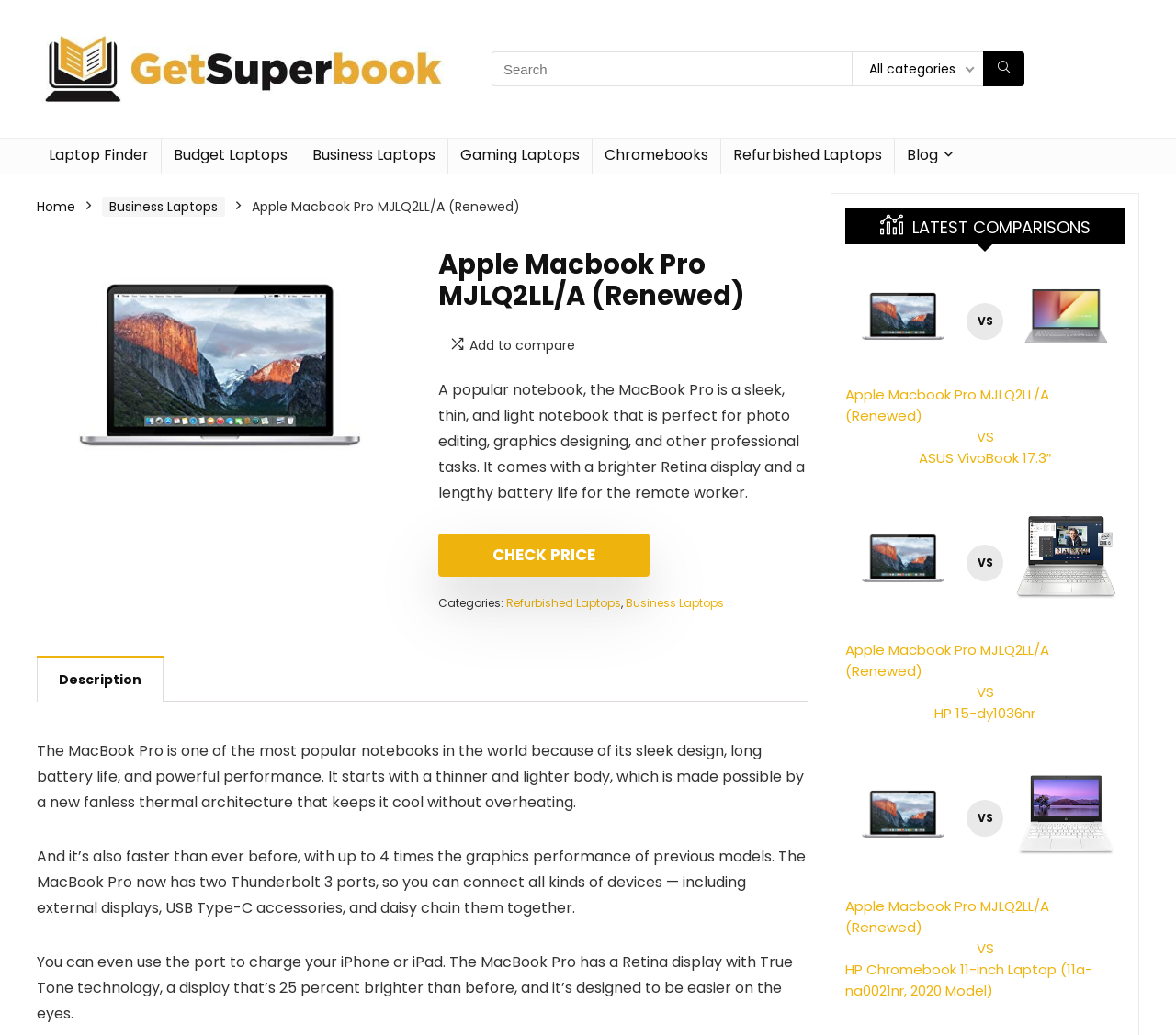Determine the bounding box for the UI element described here: "Blog".

[0.761, 0.134, 0.82, 0.168]